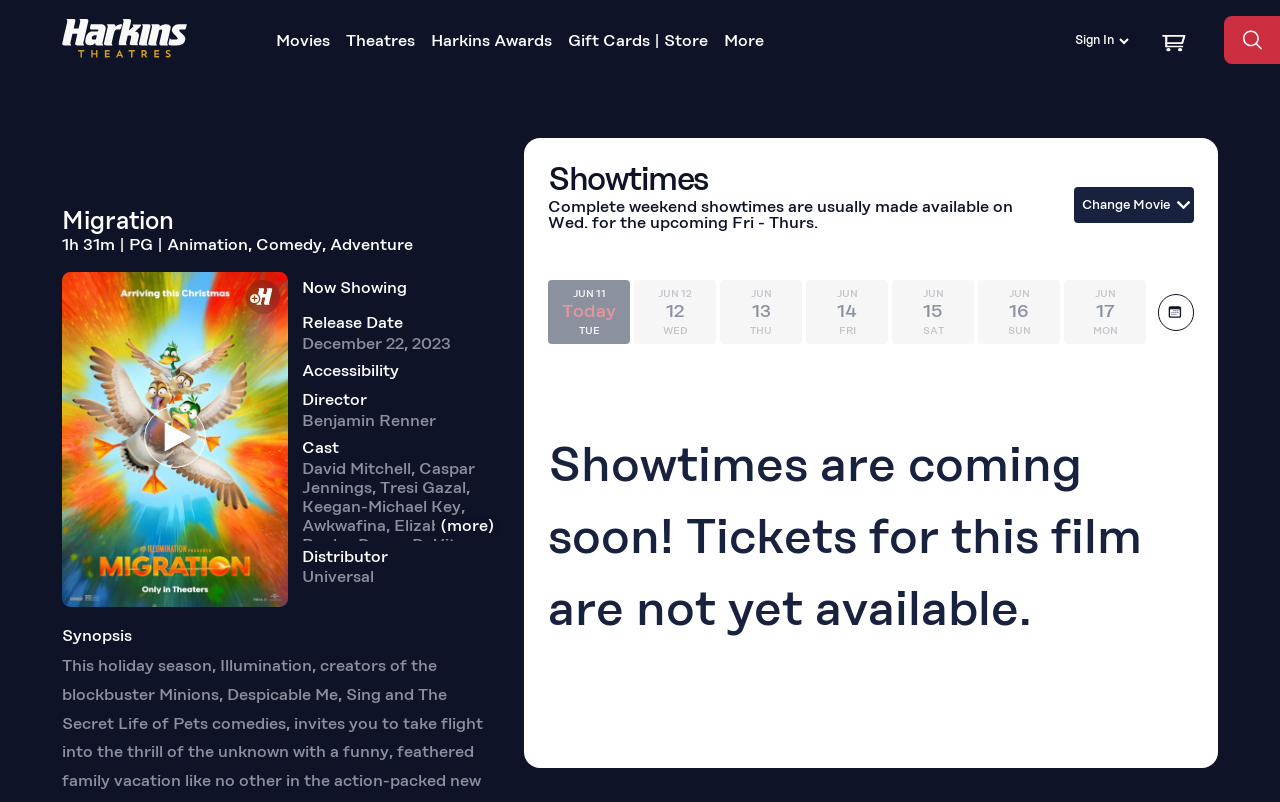Given the element description "Gift Cards | Store", identify the bounding box of the corresponding UI element.

[0.444, 0.042, 0.553, 0.062]